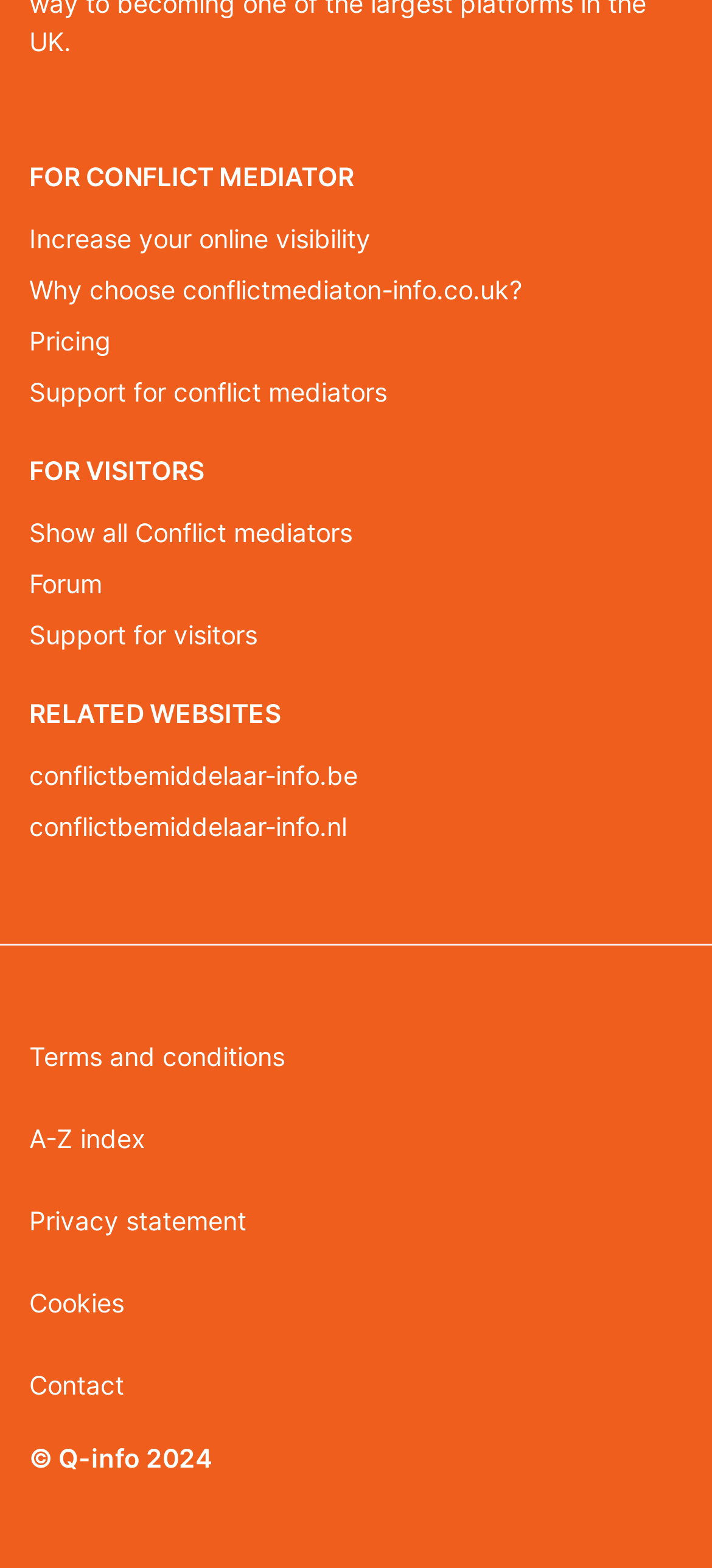Given the description: "Blythswood", determine the bounding box coordinates of the UI element. The coordinates should be formatted as four float numbers between 0 and 1, [left, top, right, bottom].

None